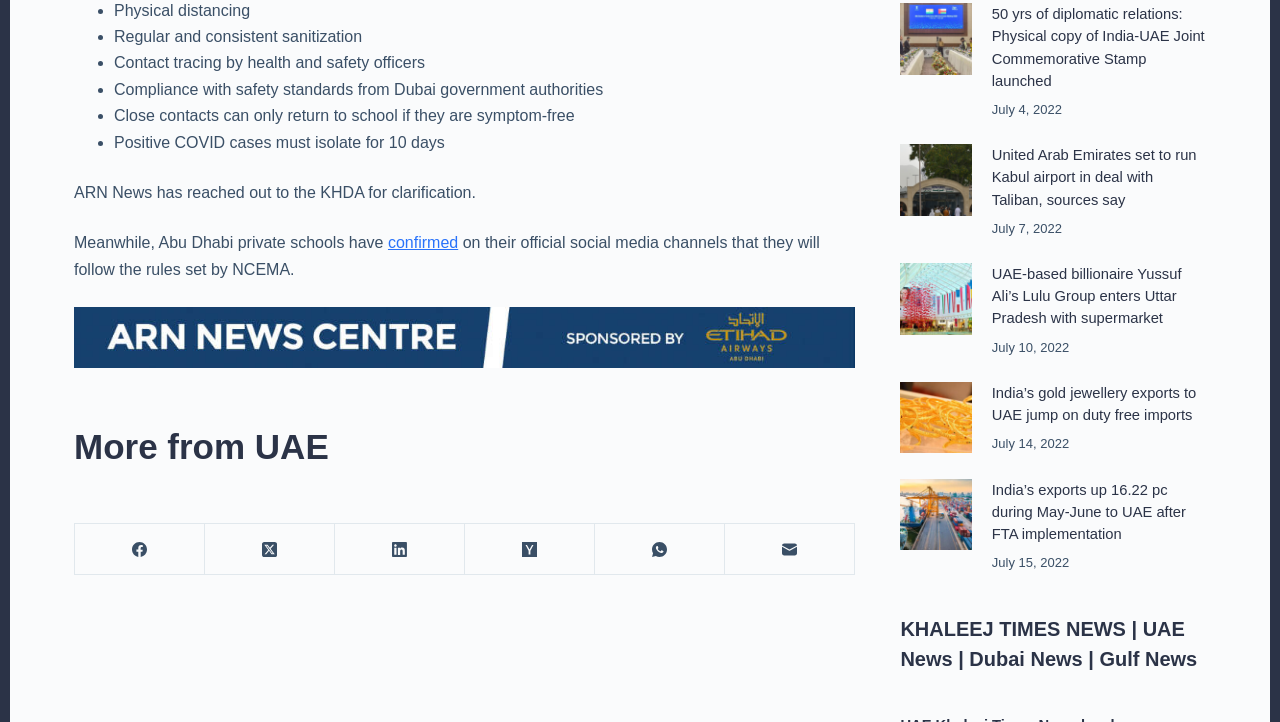Locate the bounding box coordinates of the item that should be clicked to fulfill the instruction: "Check the news 'United Arab Emirates set to run Kabul airport in deal with Taliban, sources say'".

[0.775, 0.2, 0.942, 0.292]